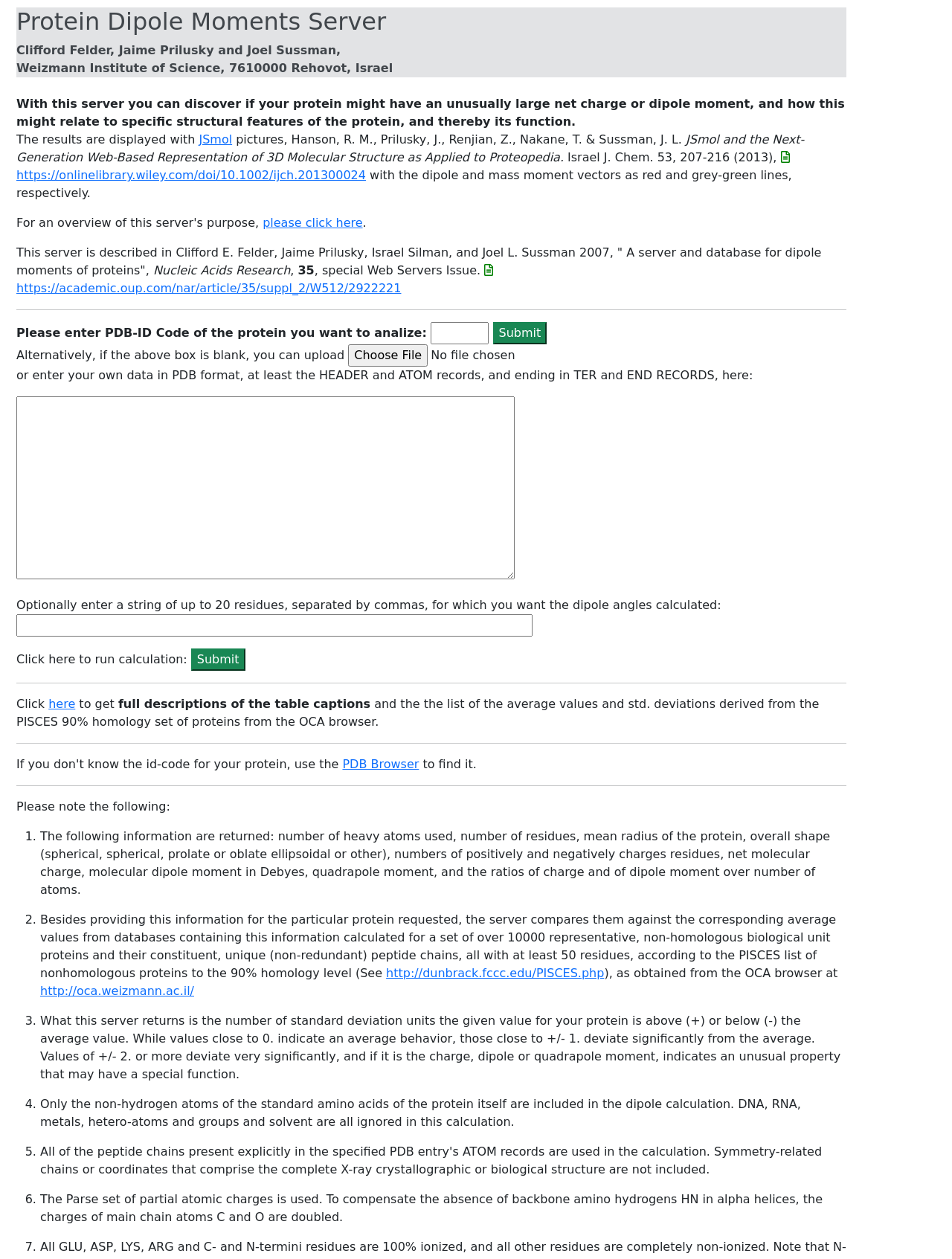What is the unit of molecular dipole moment returned by the server?
Analyze the image and deliver a detailed answer to the question.

The server returns the molecular dipole moment in Debyes, which is a unit of measurement for dipole moments.